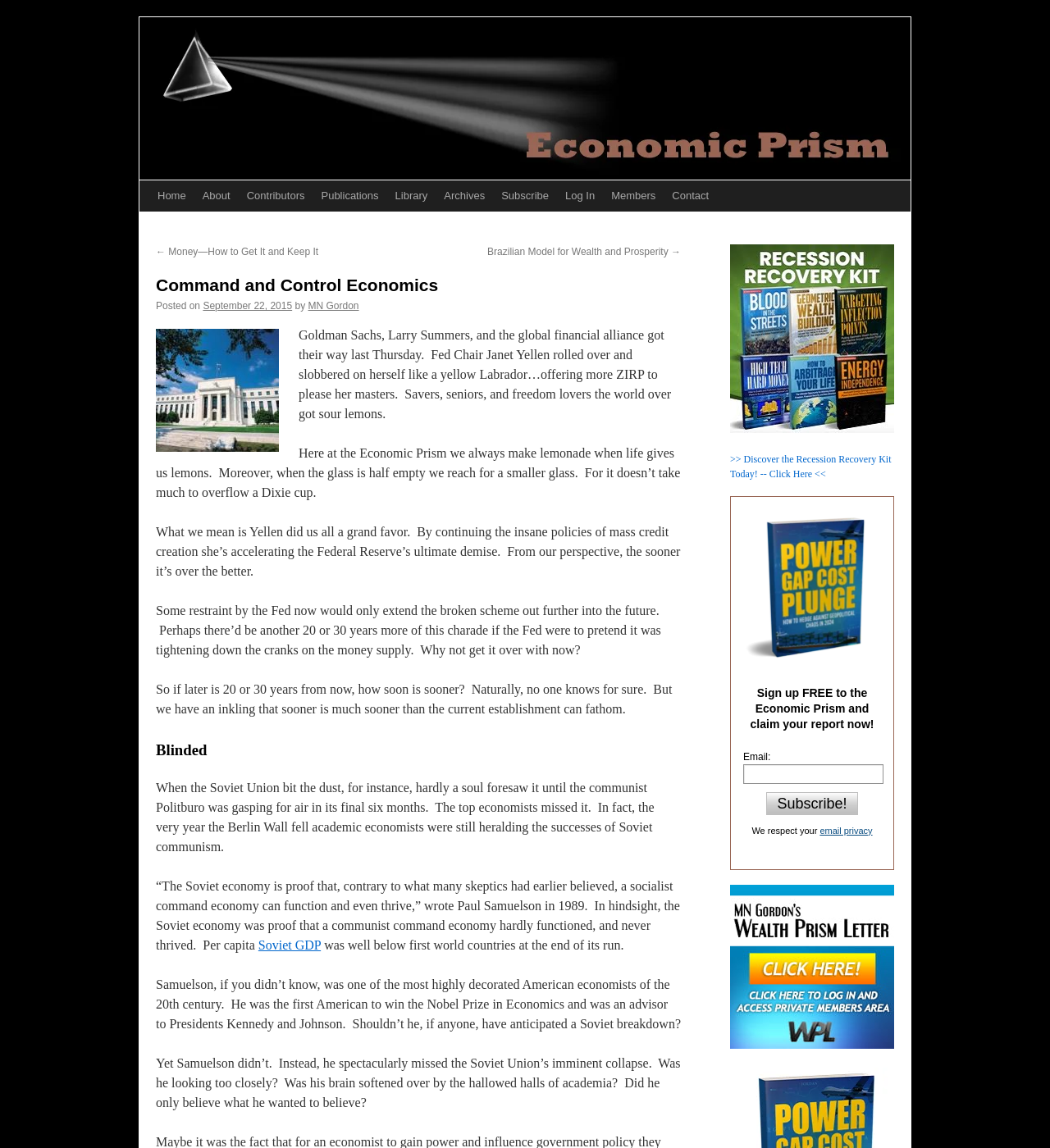What is the topic of the article?
Use the image to answer the question with a single word or phrase.

Command and Control Economics